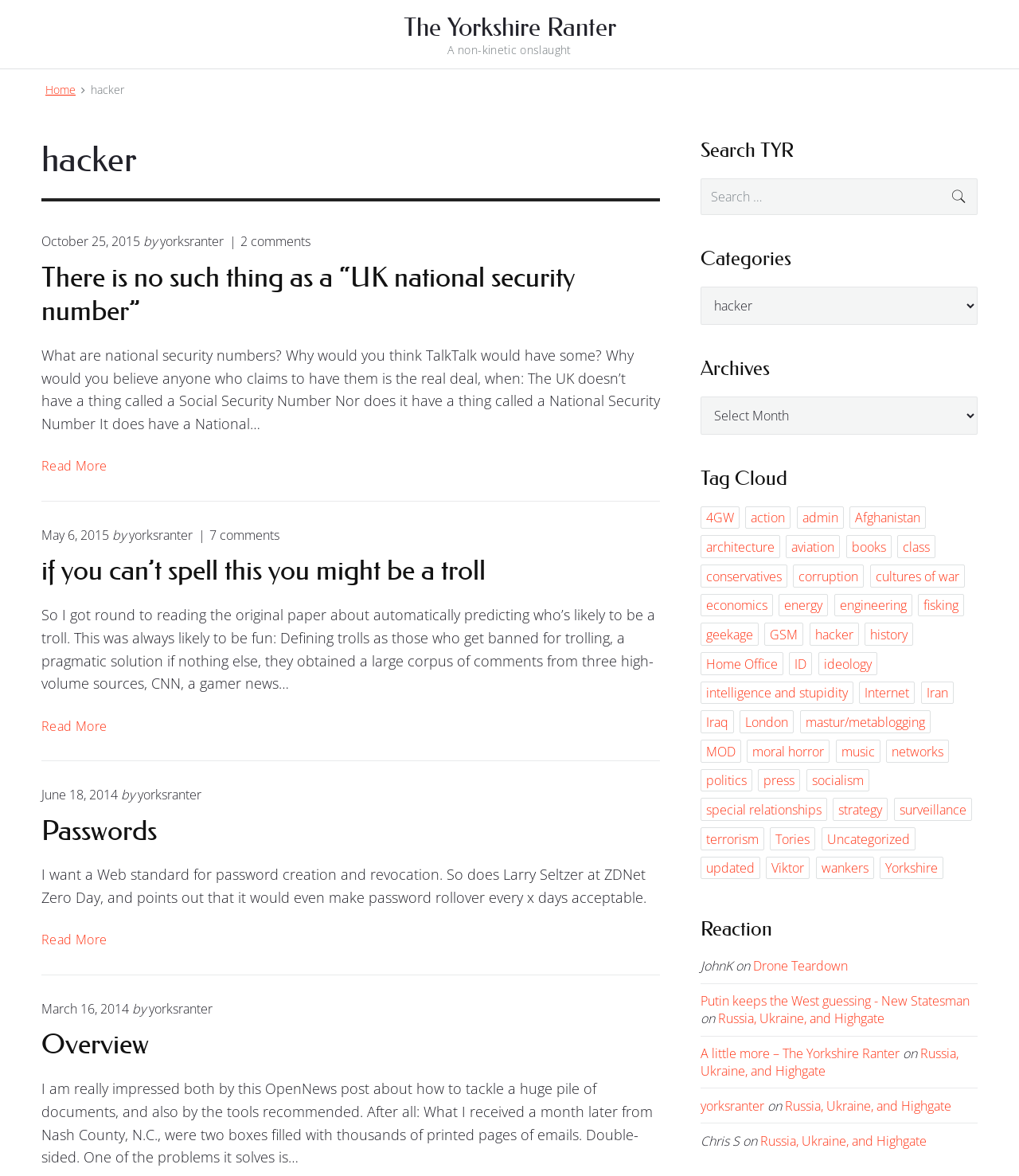Please provide a one-word or phrase answer to the question: 
How many comments are there on the article 'There is no such thing as a “UK national security number”'?

2